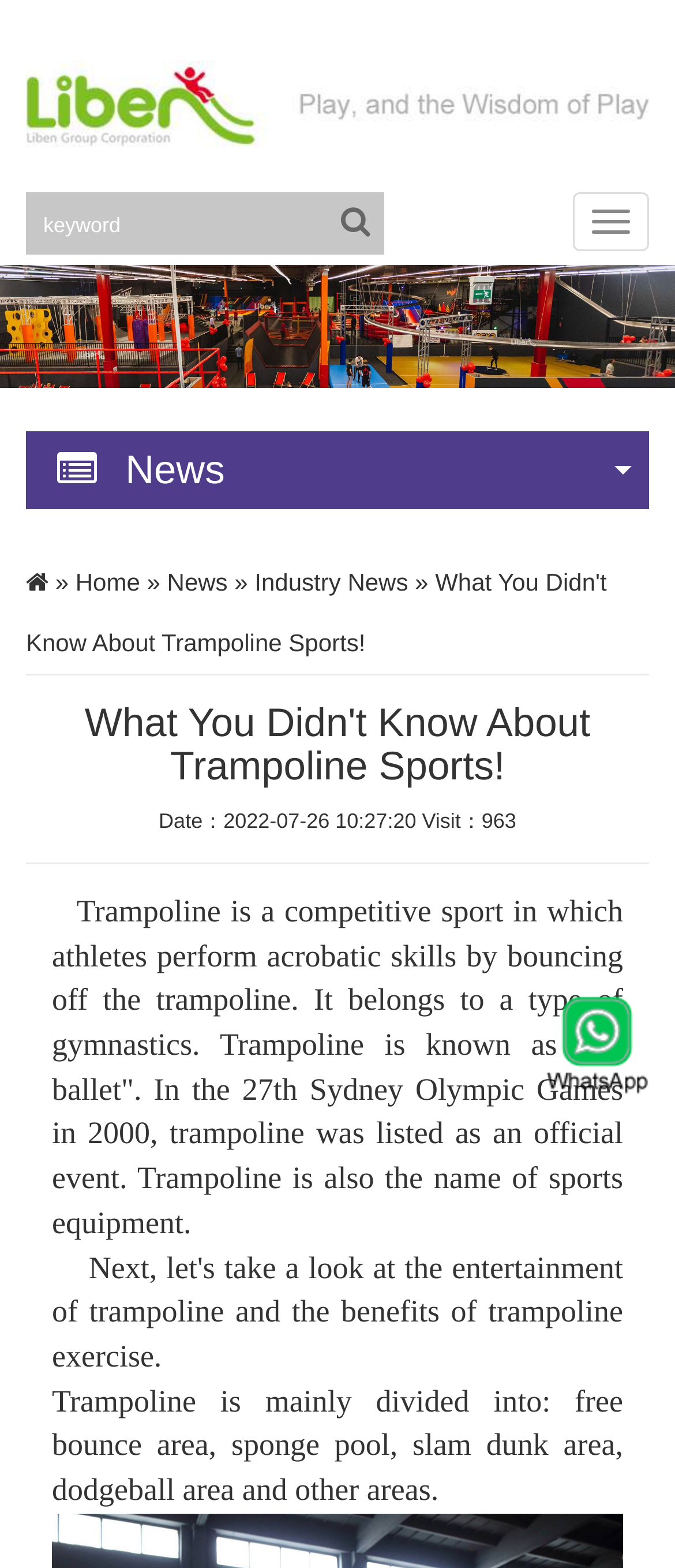Use one word or a short phrase to answer the question provided: 
What is the name of the manufacturer mentioned on the webpage?

Liben Group Corporation